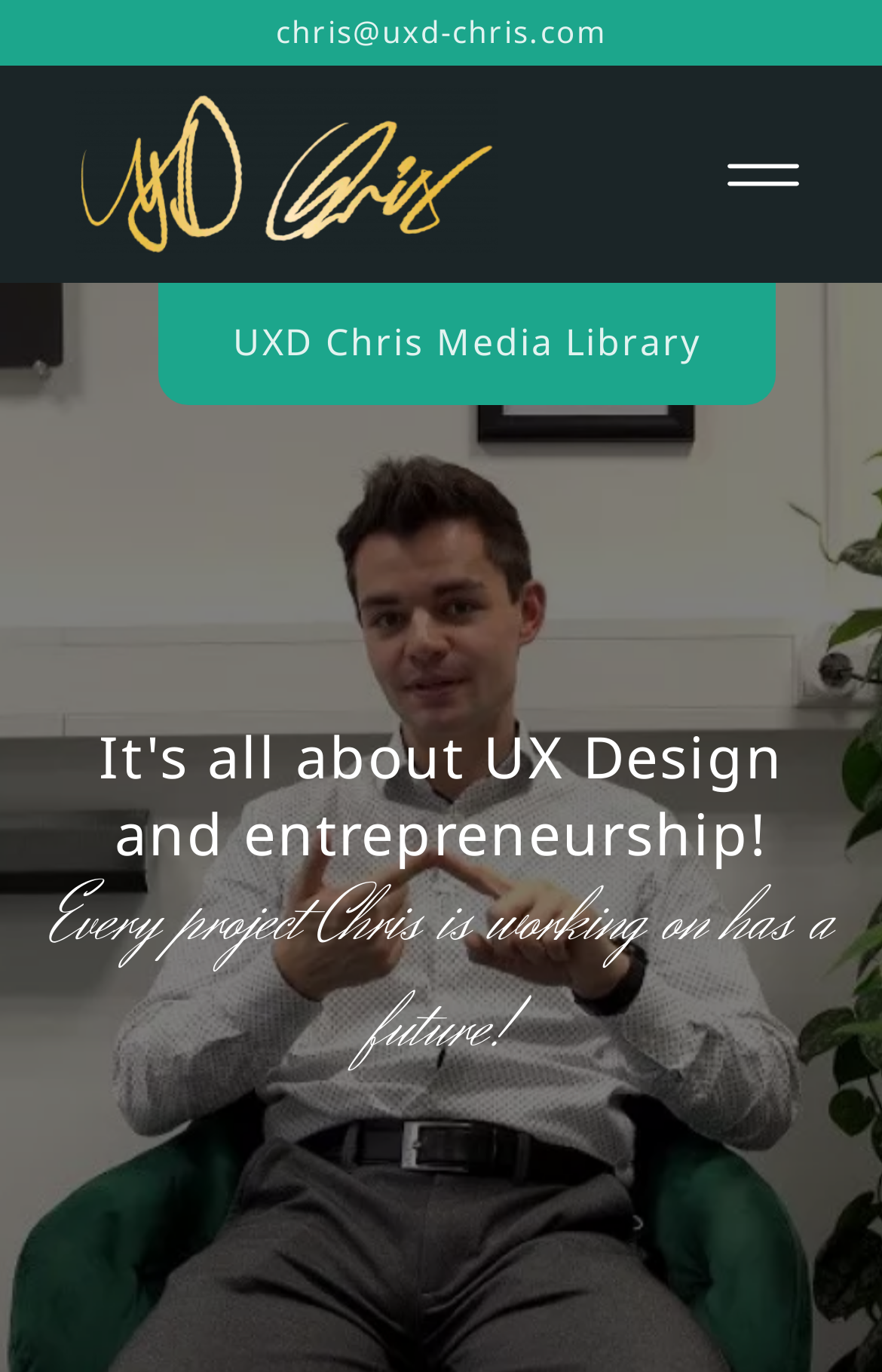Generate a detailed explanation of the webpage's features and information.

The webpage is a personal website for UX Designer Christopher Wittmann, also known as UXD Chris. At the top left, there is a logo image with the text "Logo UXD Chris" and a link to the logo. Below the logo, there is a link to the email address "chris@uxd-chris.com". 

On the top right, there is an "Open Menu" image button. Next to it, there are five navigation links: "INTRO", "BIO", "BRANDS", "PERSONAL", and "APPLY FOR FREE WEBSITE", which are aligned horizontally. 

Below the navigation links, there is a link to "UXD Chris Media Library". The main content of the webpage is divided into two sections, each with a heading. The first heading reads, "It's all about UX Design and entrepreneurship!" and the second heading reads, "Every project Chris is working on has a future!". These headings are positioned vertically, with the first one above the second one, and both are located at the center of the webpage.